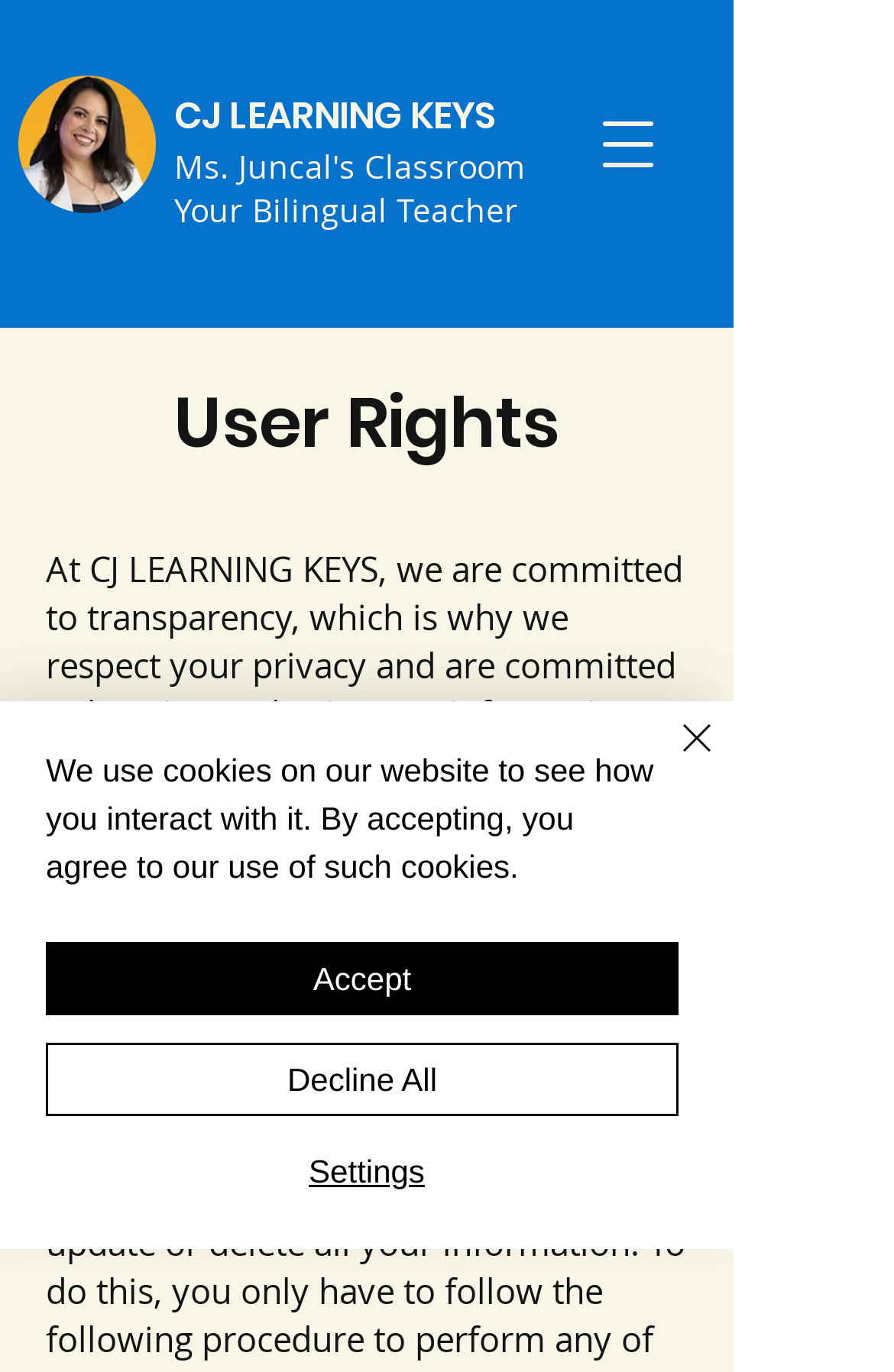Please provide a brief answer to the following inquiry using a single word or phrase:
How many images are there on the webpage?

3